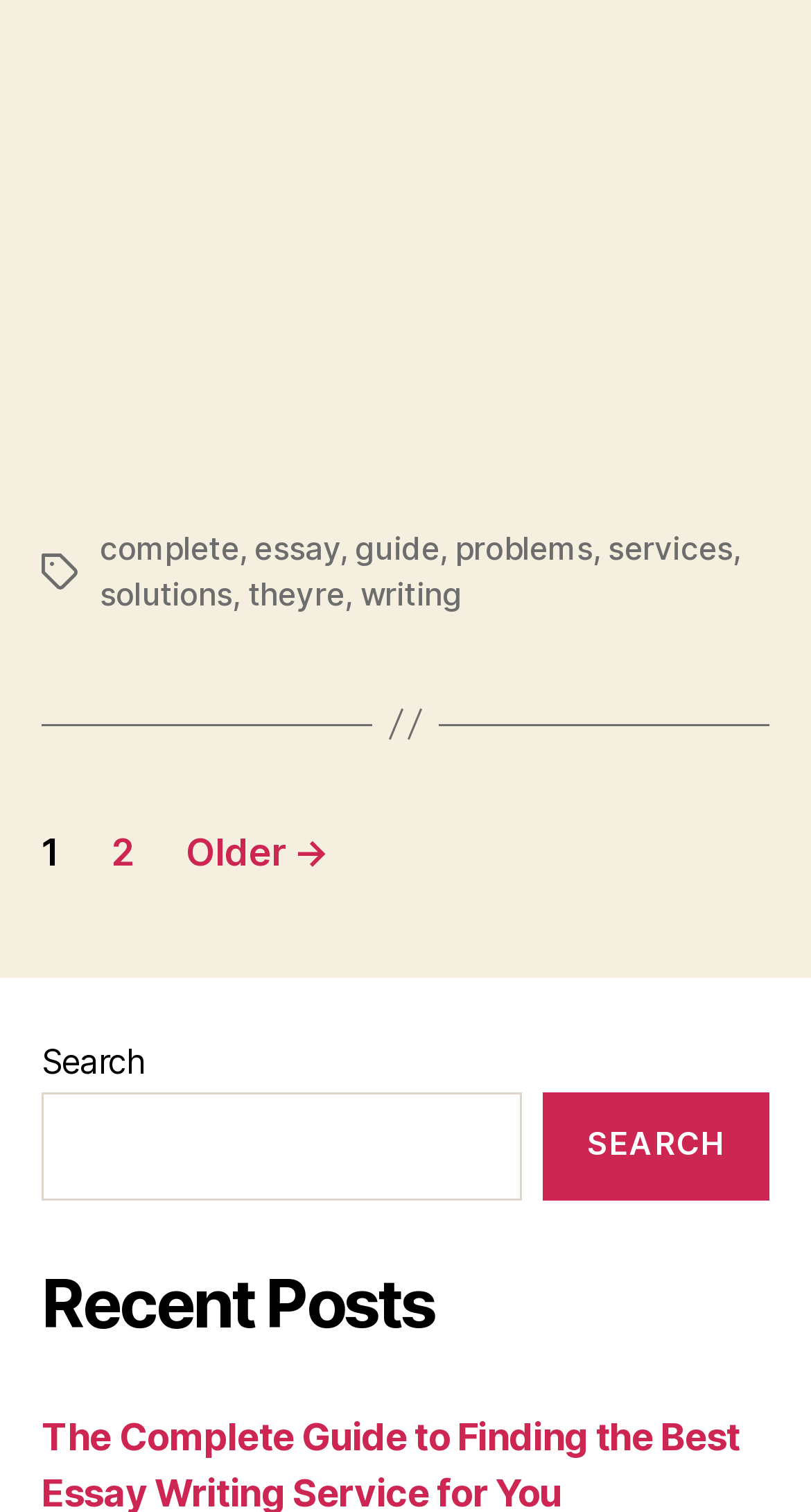Please identify the bounding box coordinates of where to click in order to follow the instruction: "go to page 2".

[0.138, 0.549, 0.165, 0.578]